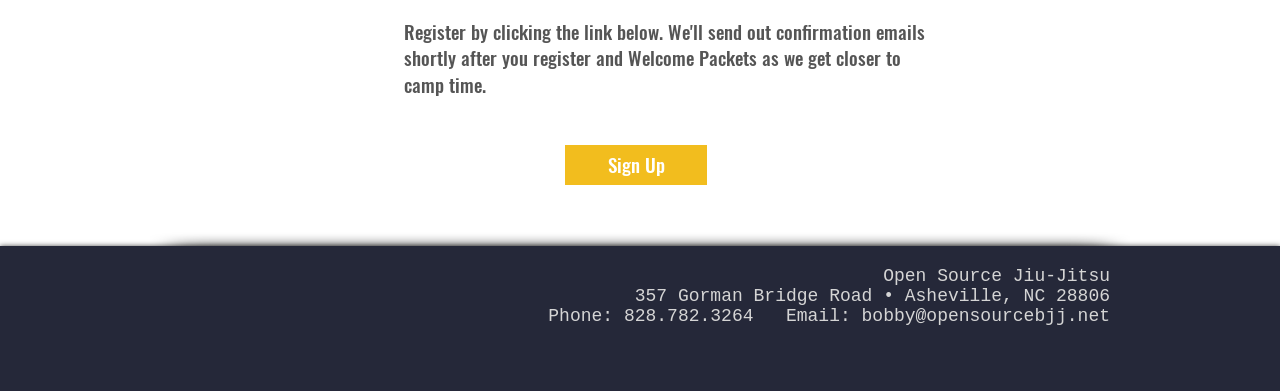What is the phone number of the Jiu-Jitsu place?
Kindly offer a comprehensive and detailed response to the question.

I found the phone number '828.782.3264' in the StaticText element with bounding box coordinates [0.428, 0.782, 0.673, 0.833], which suggests that it is the phone number of the Jiu-Jitsu place.